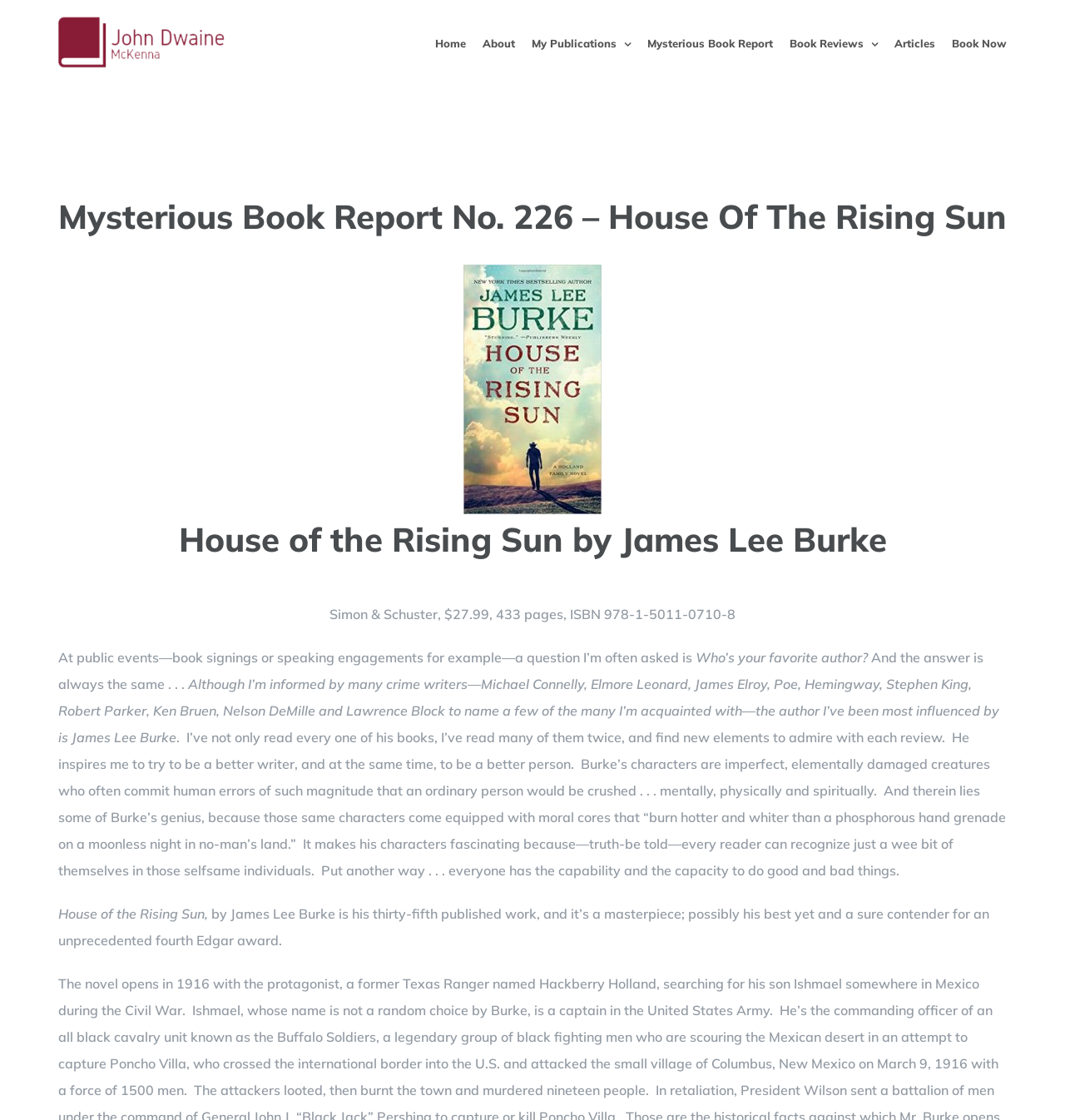Please indicate the bounding box coordinates for the clickable area to complete the following task: "Click the 'Book Reviews' link". The coordinates should be specified as four float numbers between 0 and 1, i.e., [left, top, right, bottom].

[0.741, 0.004, 0.824, 0.074]